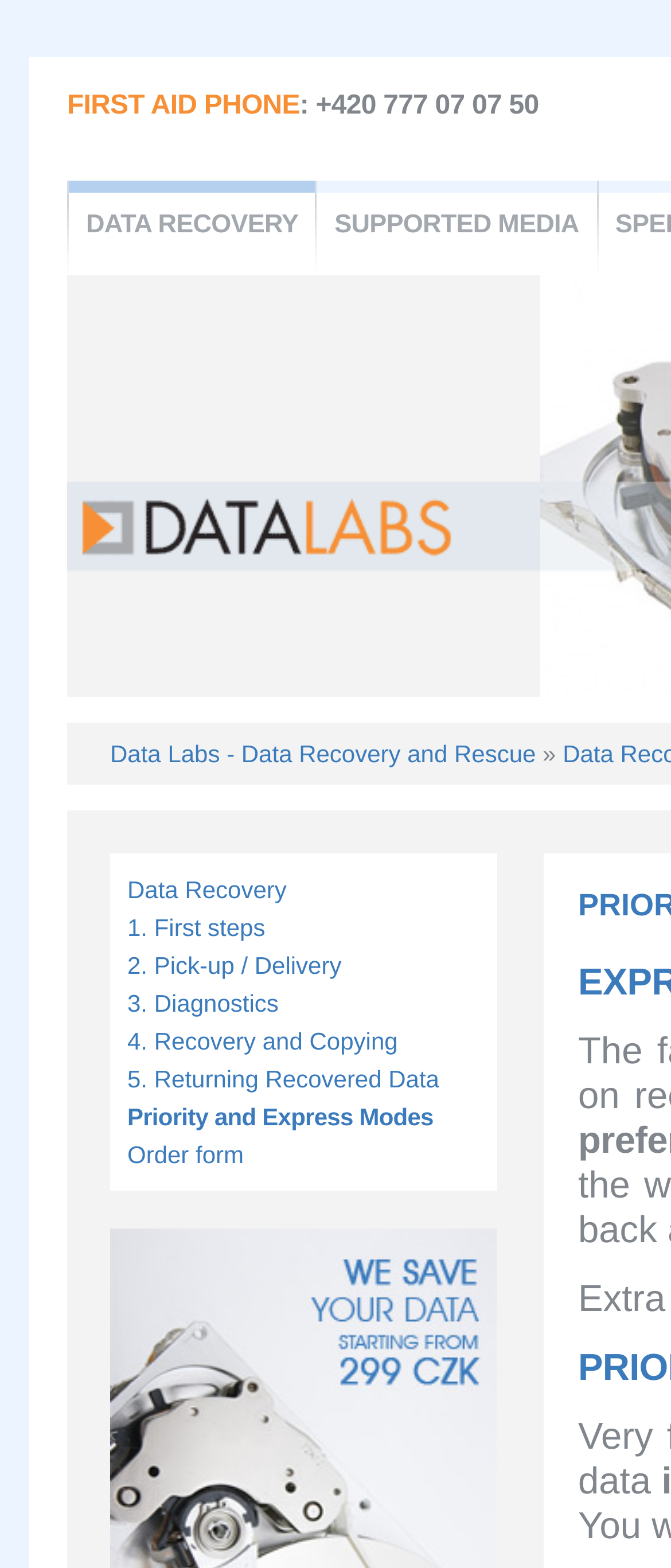Given the element description "4. Recovery and Copying", identify the bounding box of the corresponding UI element.

[0.19, 0.655, 0.593, 0.673]